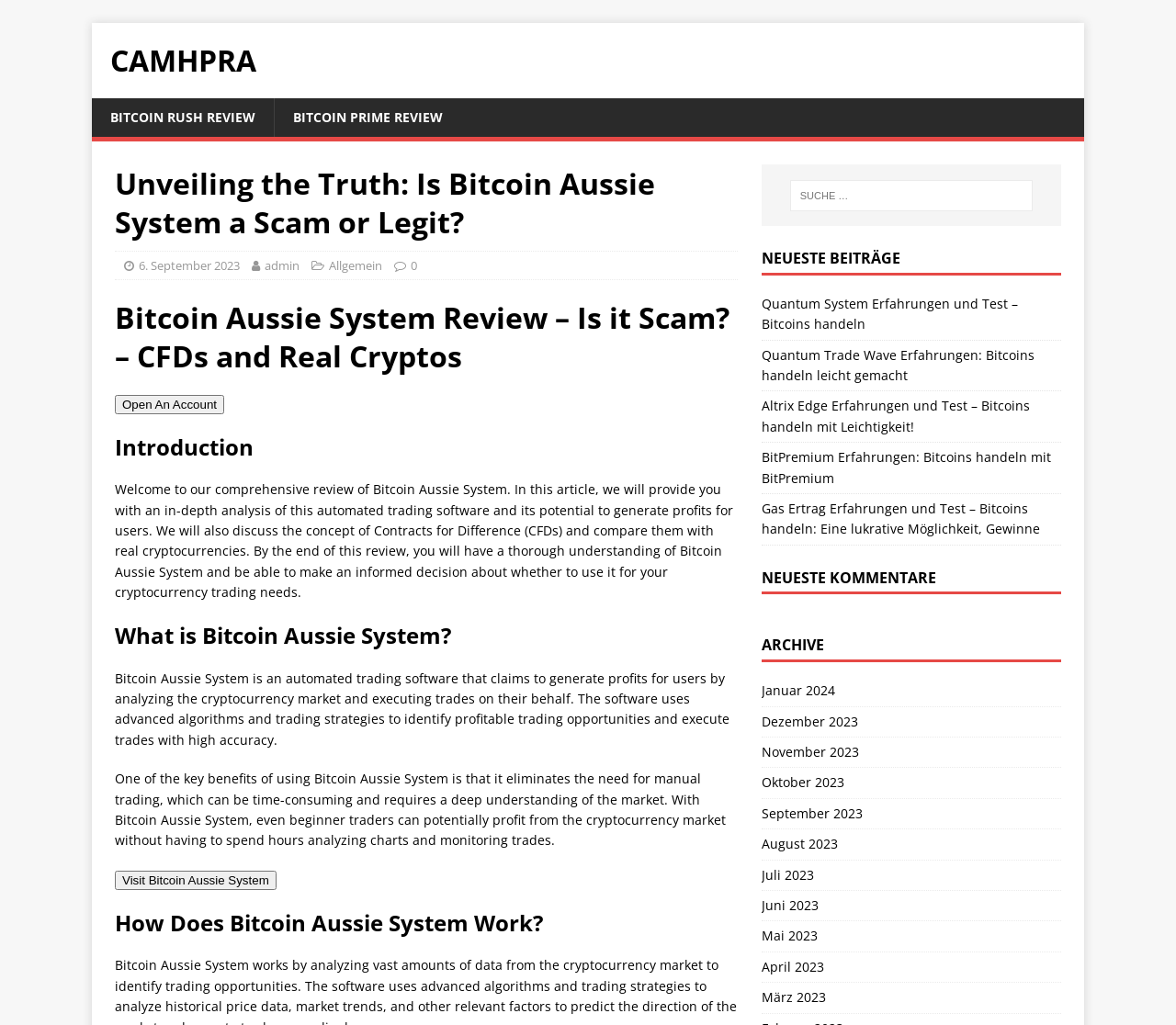Specify the bounding box coordinates of the area to click in order to follow the given instruction: "Click on the 'Open An Account' button."

[0.098, 0.385, 0.191, 0.404]